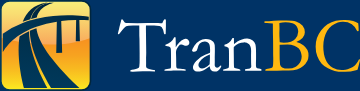Please give a one-word or short phrase response to the following question: 
What does the bridge silhouette in the logo symbolize?

Connectivity and travel